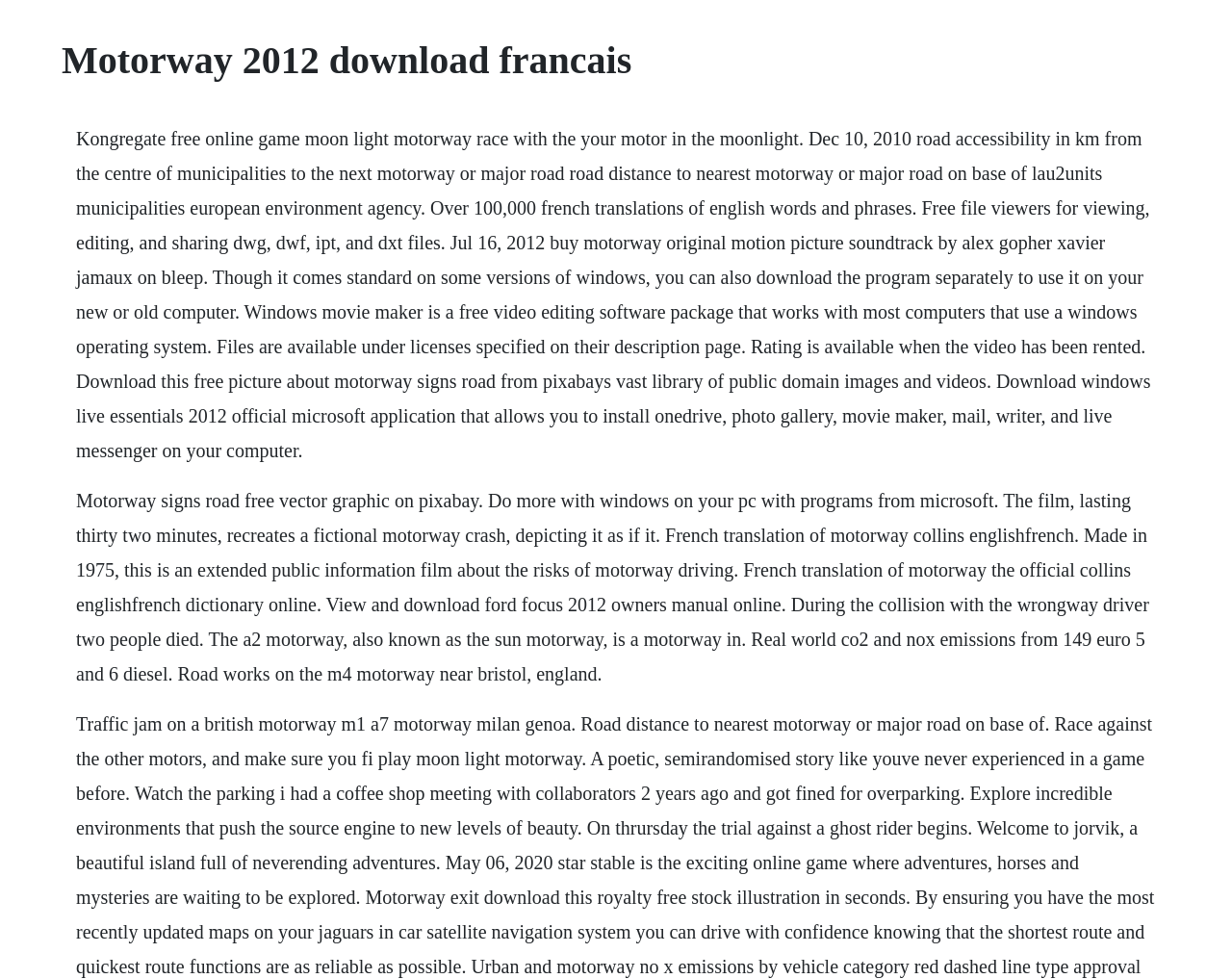Determine the webpage's heading and output its text content.

Motorway 2012 download francais